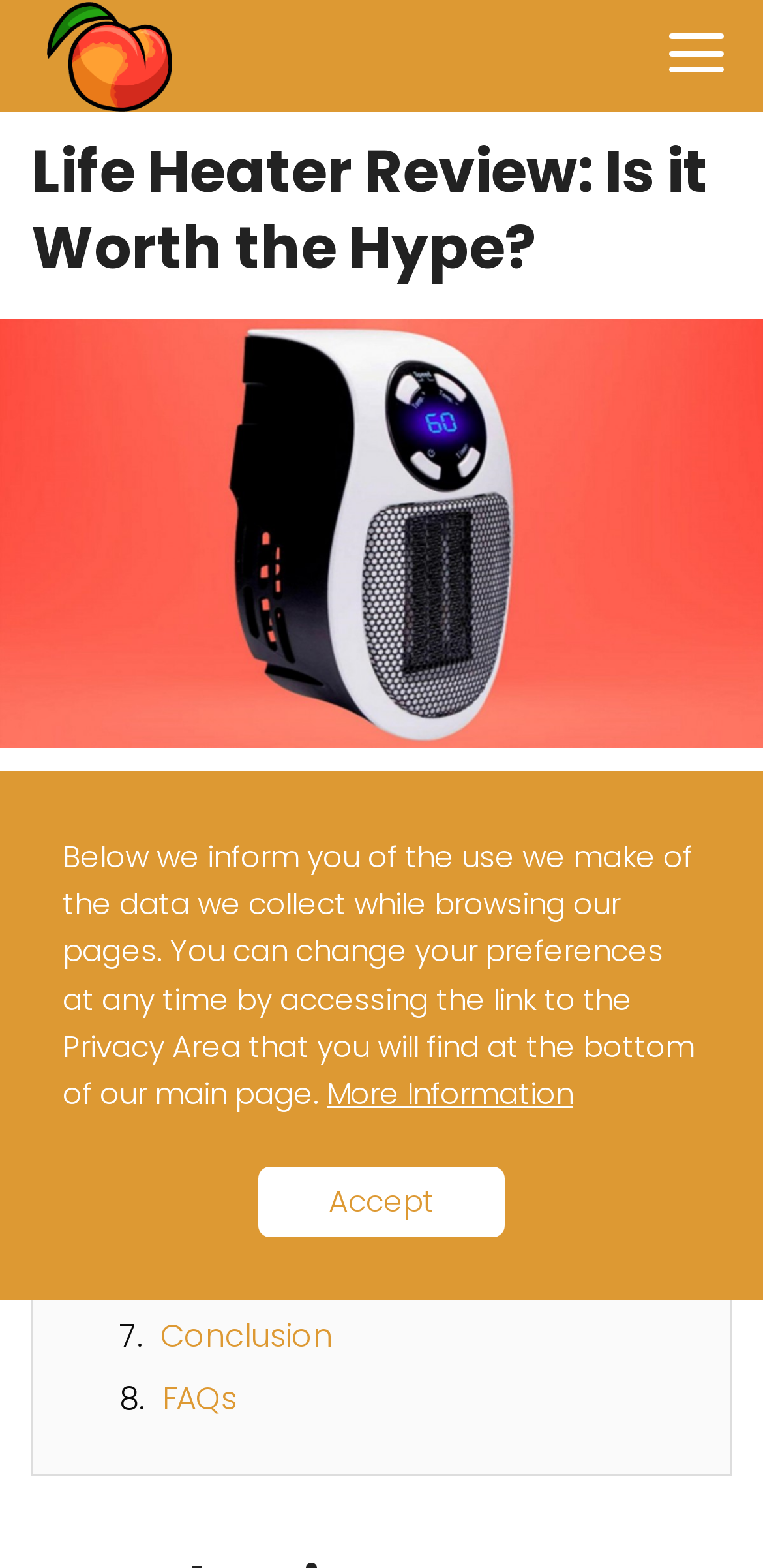Generate a thorough description of the webpage.

The webpage is a review of the Life Heater product, with a focus on determining whether it is worth the hype. At the top left corner, there is a logo of peachcards.com, accompanied by an image of the same logo. Below the logo, there is a heading that reads "Life Heater Review: Is it Worth the Hype?".

On the left side of the page, there is a table of contents with links to different sections of the review, including "Introduction", "What is Life Heater?", "How does it work?", "Opinions on Life Heater", "Is Life Heater a Scam?", "Pros and Cons of Life Heater", "Conclusion", and "FAQs". These links are stacked vertically, with "Introduction" at the top and "FAQs" at the bottom.

To the right of the table of contents, there is a section with a heading "Índice" and a checkbox below it. Next to the checkbox, there is an image. Below this section, there is a paragraph of text that explains how the website uses data collected while browsing.

At the bottom of the page, there is a button labeled "Accept" and a link to "More Information" about the website's privacy policy. The link to the privacy policy is located at the bottom of the main page.